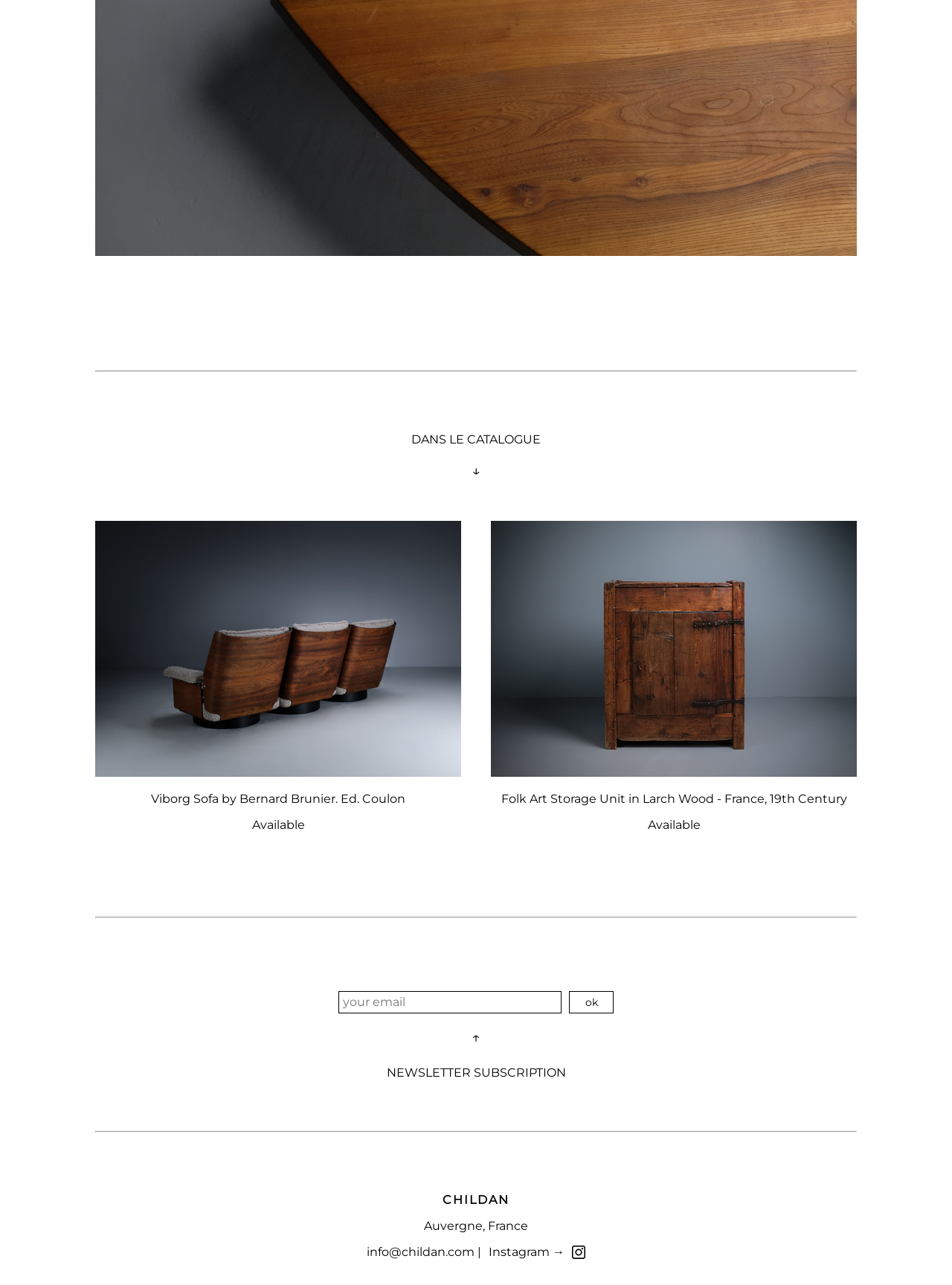What is the purpose of the textbox?
Please elaborate on the answer to the question with detailed information.

The textbox is labeled as 'NEWSLETTER SUBSCRIPTION' and has a required field, indicating that its purpose is to allow users to subscribe to a newsletter.